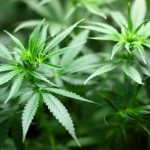With reference to the screenshot, provide a detailed response to the question below:
What is the image symbolic of?

The image of the vibrant green hemp plants is symbolic of the cannabis industry, particularly relating to discussions around hemp dispensaries and the various medicinal and recreational uses of hemp and cannabis products.